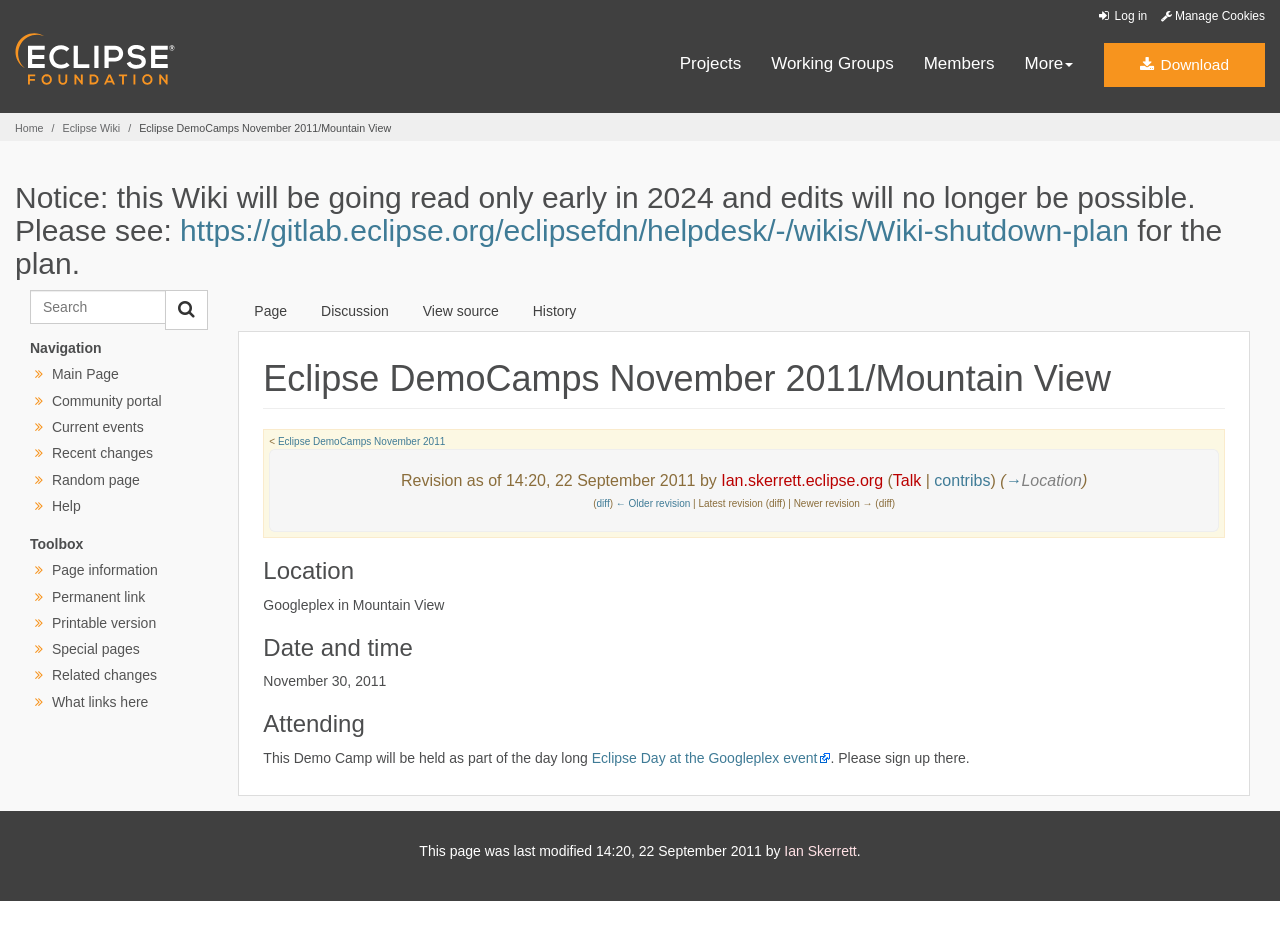Generate the main heading text from the webpage.

Eclipse DemoCamps November 2011/Mountain View